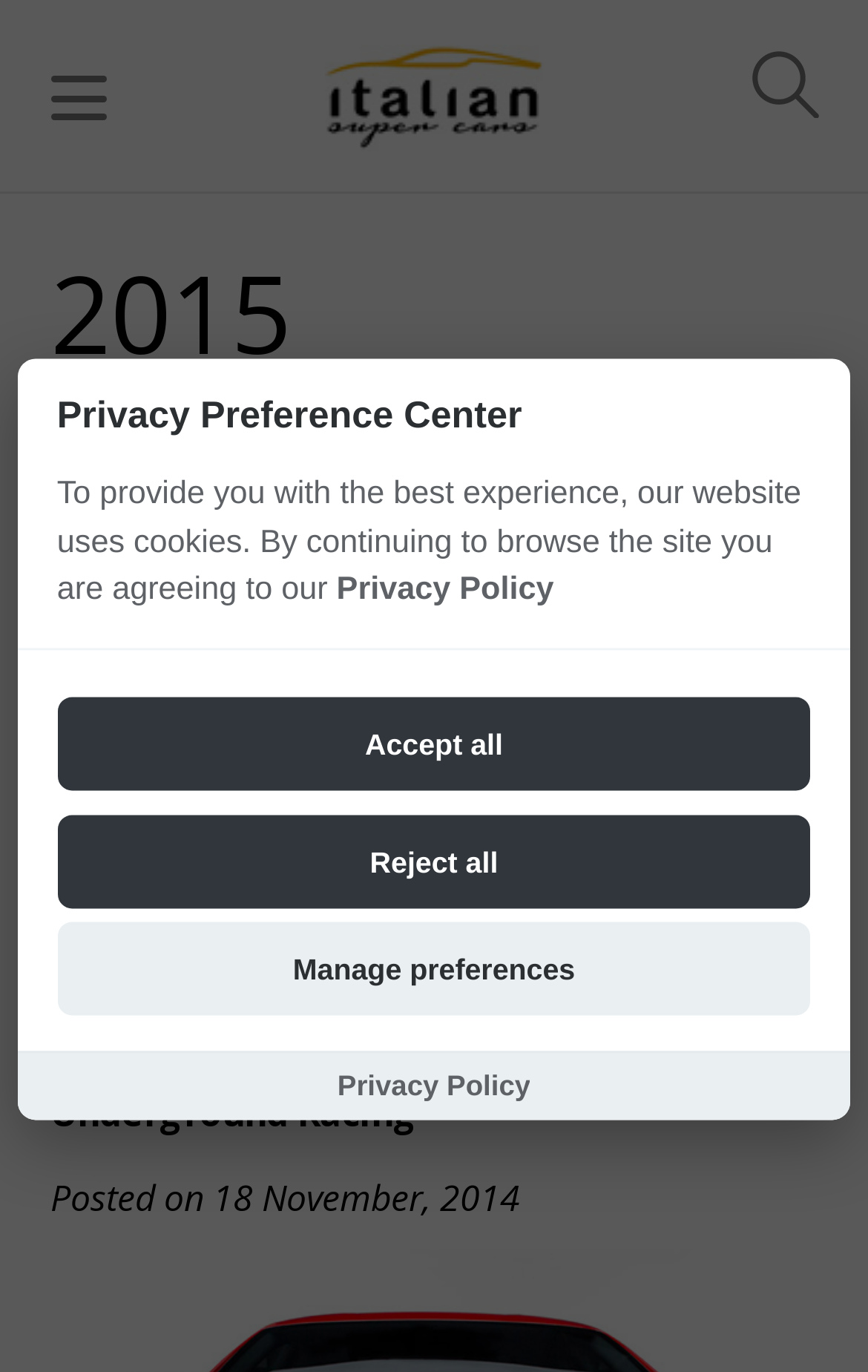What is the name of the website?
Answer the question with detailed information derived from the image.

I determined the answer by looking at the link element that says 'Audimobiles logo'. This suggests that the website is called Audimobiles.